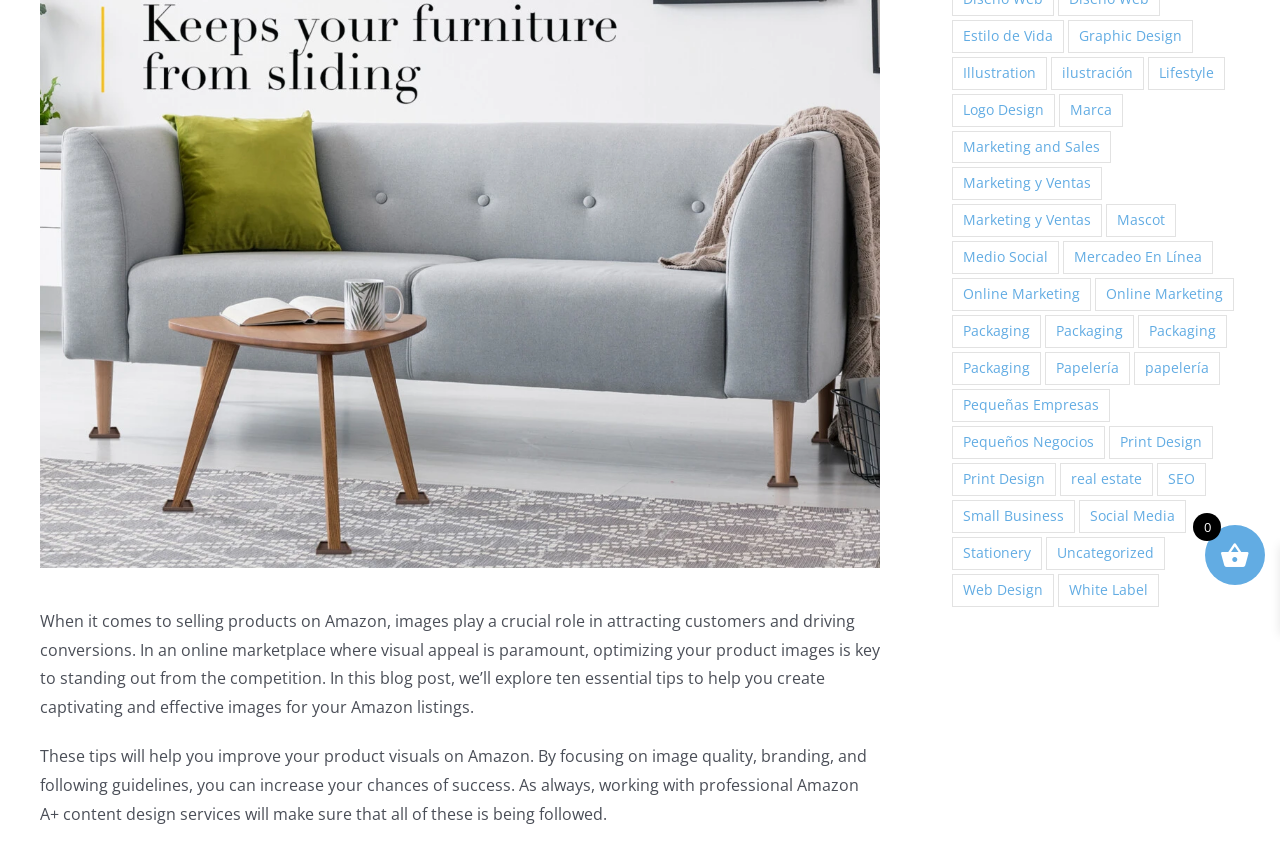Determine the bounding box coordinates of the UI element that matches the following description: "Marketing y Ventas". The coordinates should be four float numbers between 0 and 1 in the format [left, top, right, bottom].

[0.744, 0.194, 0.861, 0.232]